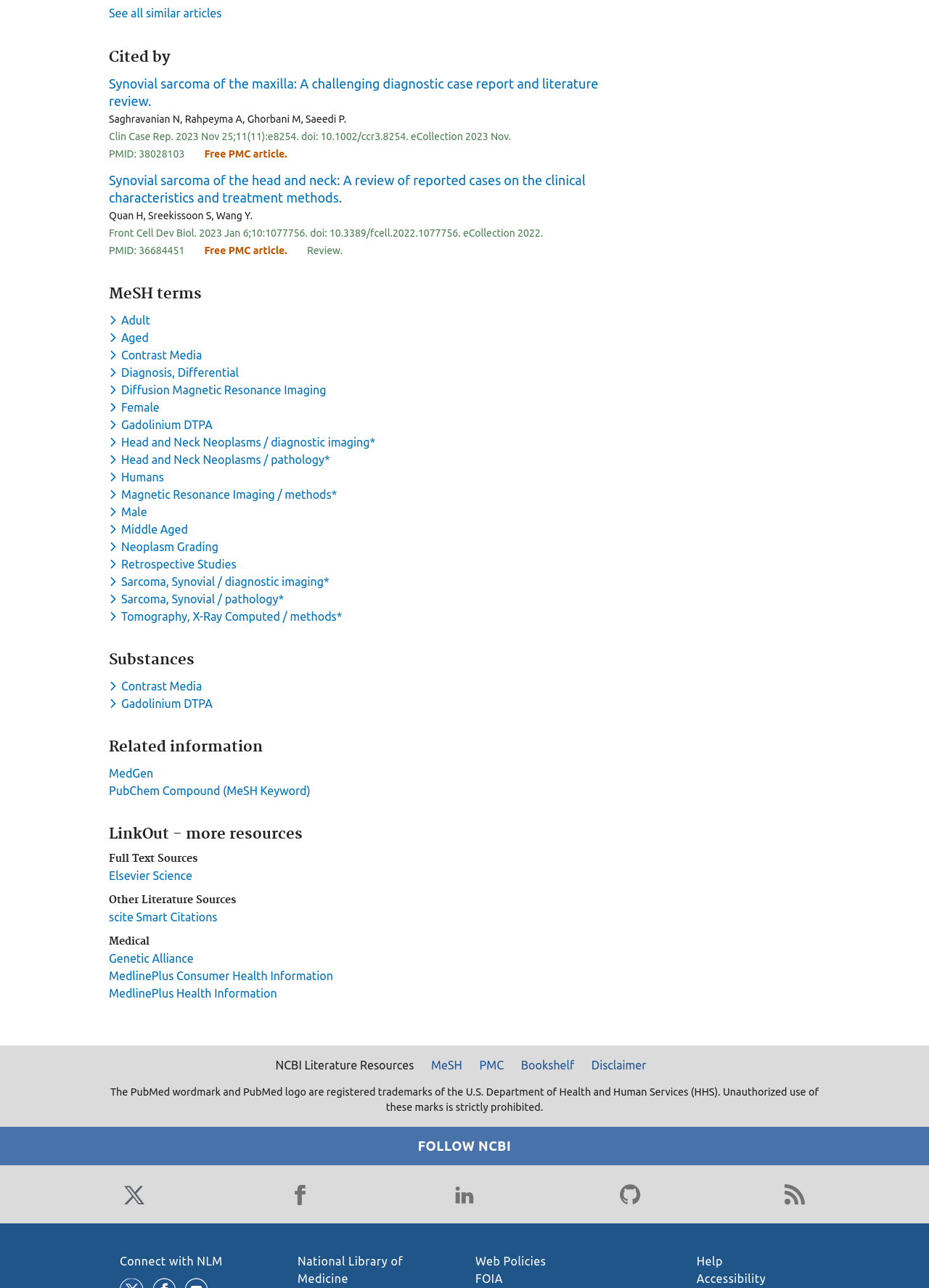Identify the bounding box coordinates for the UI element described as follows: LinkedIn. Use the format (top-left x, top-left y, bottom-right x, bottom-right y) and ensure all values are floating point numbers between 0 and 1.

[0.484, 0.916, 0.516, 0.938]